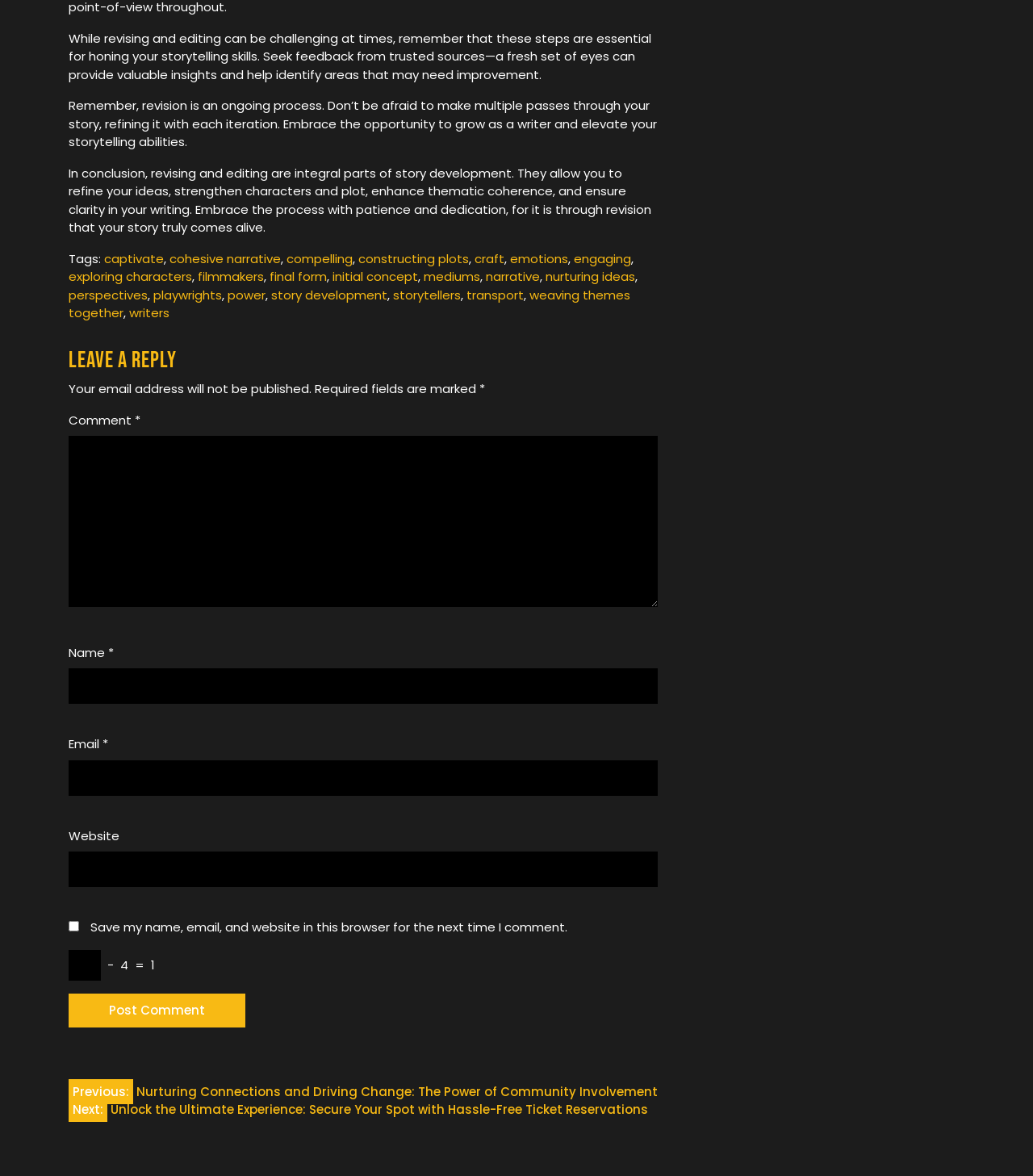Please locate the bounding box coordinates of the element that should be clicked to achieve the given instruction: "Post a comment".

[0.066, 0.845, 0.238, 0.874]